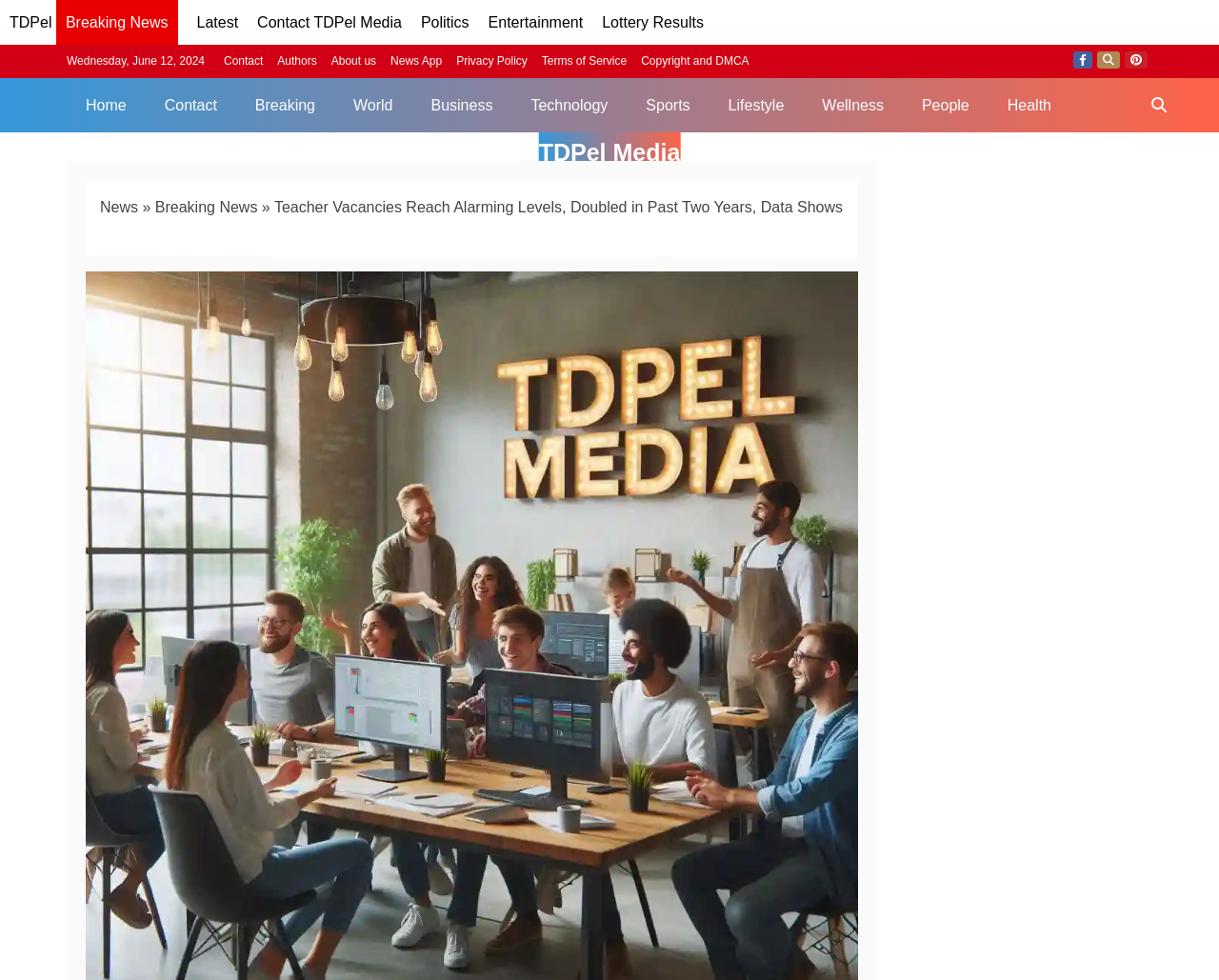Highlight the bounding box coordinates of the element that should be clicked to carry out the following instruction: "Click on TDPel link". The coordinates must be given as four float numbers ranging from 0 to 1, i.e., [left, top, right, bottom].

[0.008, 0.015, 0.043, 0.031]